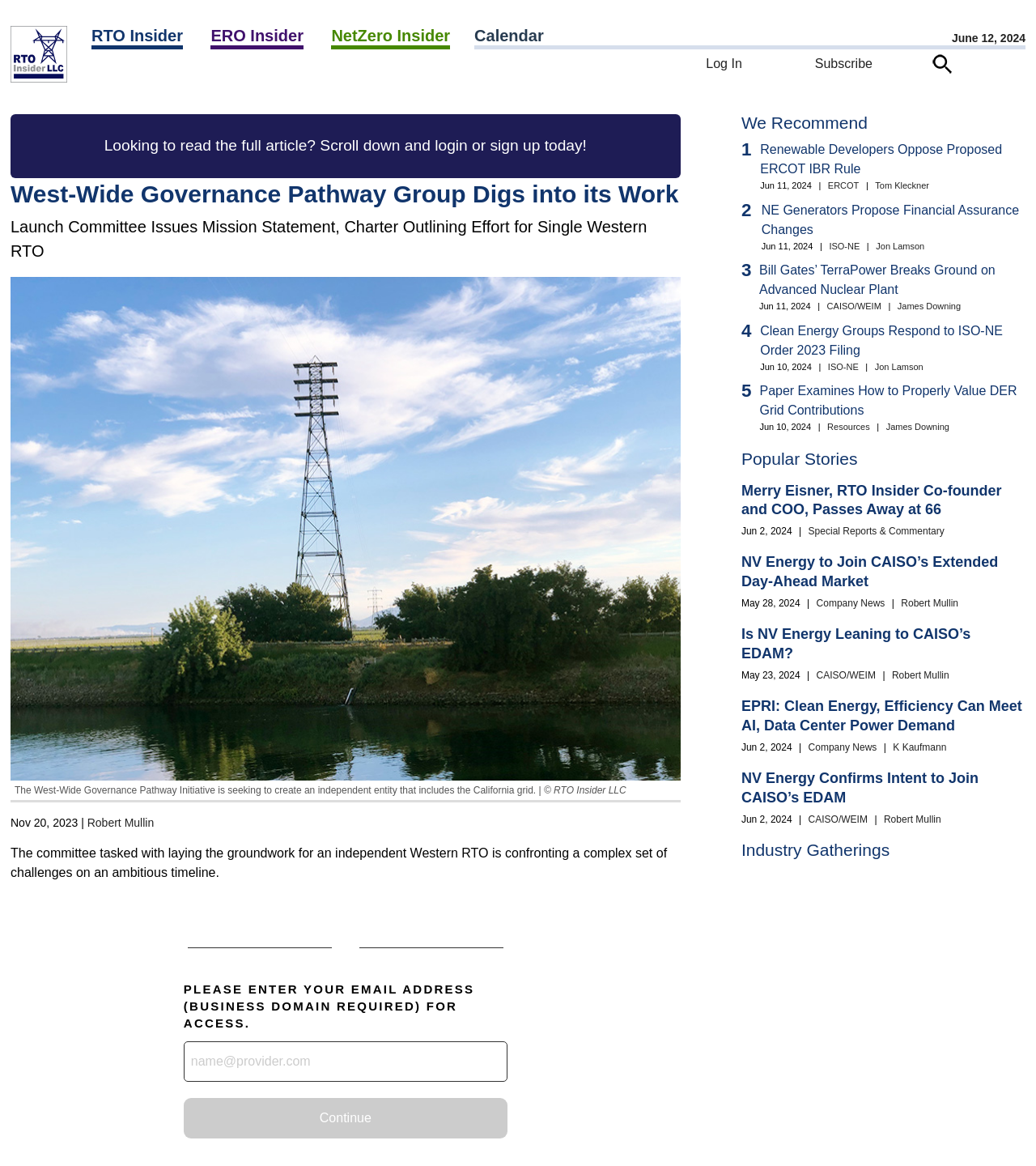What is the purpose of the textbox with the label 'PLEASE ENTER YOUR EMAIL ADDRESS (BUSINESS DOMAIN REQUIRED) FOR ACCESS.'?
From the image, respond with a single word or phrase.

To enter email address for access